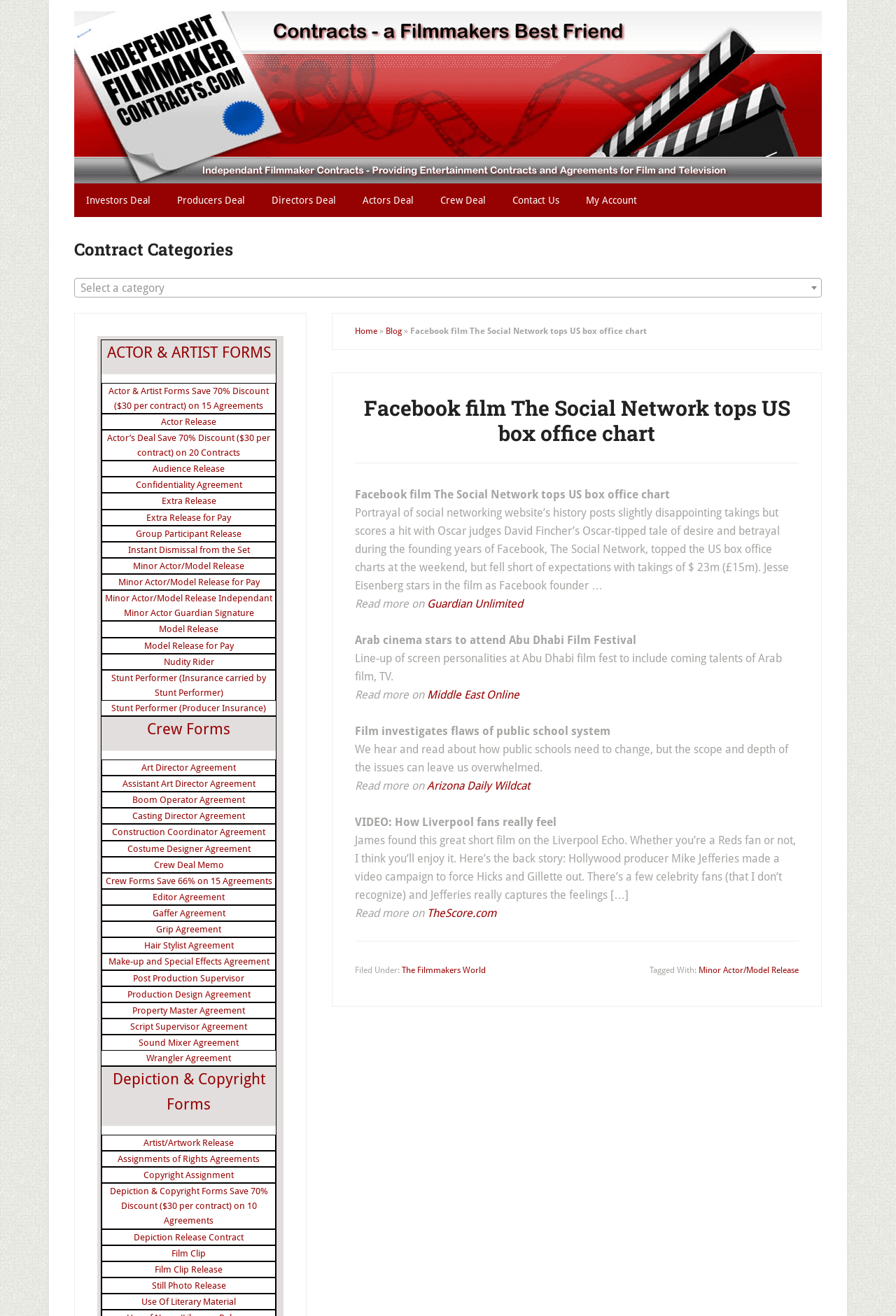Describe the webpage in detail, including text, images, and layout.

This webpage appears to be a news article or blog post about the film "The Social Network" and its performance at the US box office. The page is divided into several sections, with a navigation menu at the top and a main content area below.

At the top of the page, there is a navigation menu with links to various categories, including "Independent Filmmaker Contracts", "Contract Categories", and "My Account". Below this, there is a heading that reads "Contract Categories" with a dropdown menu to select a category.

The main content area is divided into several sections. The first section has a heading that reads "Facebook film The Social Network tops US box office chart" and contains a brief summary of the article. Below this, there are several links to related news articles, including "Arab cinema stars to attend Abu Dhabi Film Festival", "Film investigates flaws of public school system", and "VIDEO: How Liverpool fans really feel".

To the right of the main content area, there are several links to various film-related contracts and forms, including "Actor & Artist Forms", "Crew Forms", and "Depiction & Copyright Forms". These links are organized into categories, with multiple links under each category.

At the bottom of the page, there is a footer section with links to various tags and categories, including "The Filmmakers World" and "Minor Actor/Model Release".